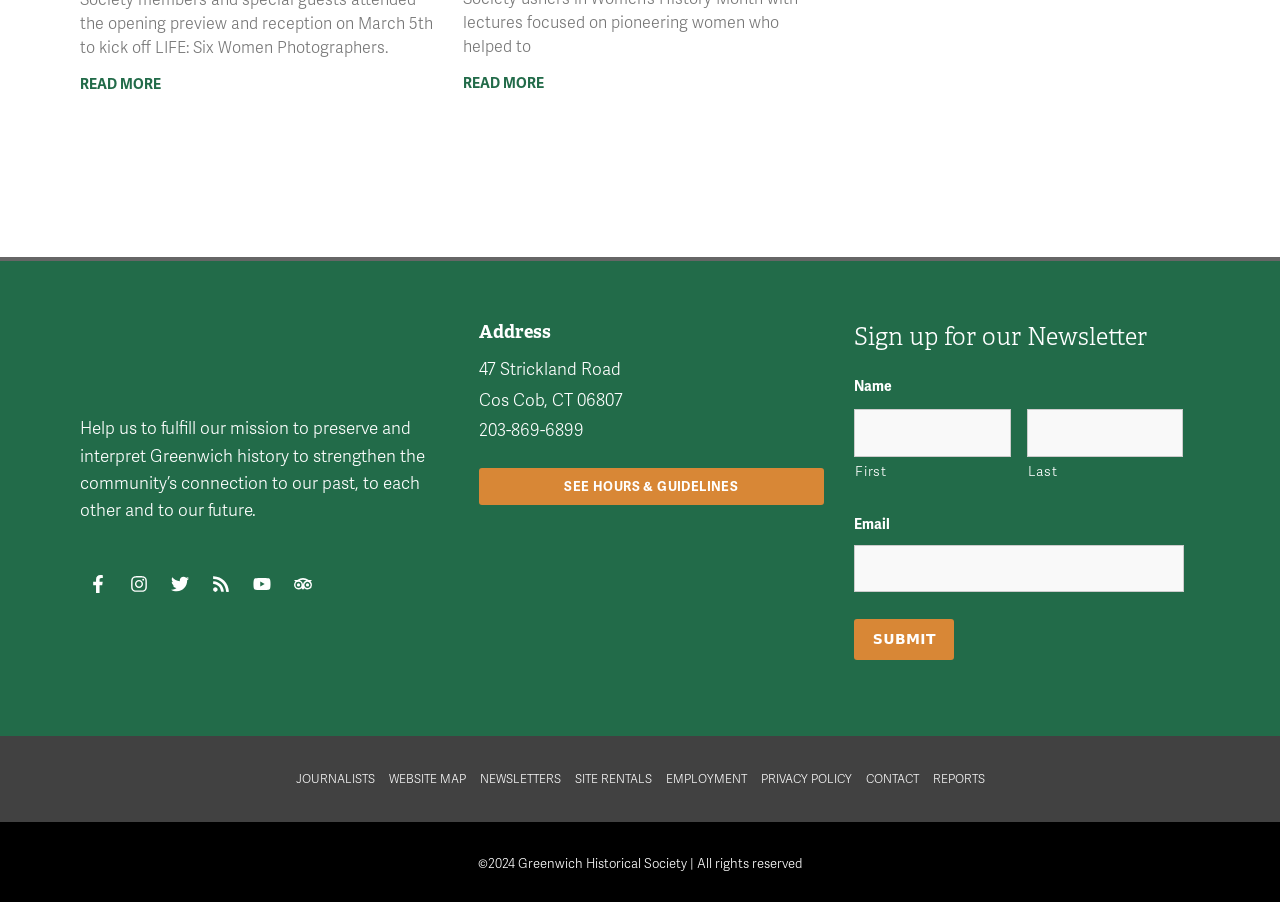Provide the bounding box coordinates for the area that should be clicked to complete the instruction: "Read more about the 'LIFE: Six Women Photographers' Exhibition".

[0.062, 0.084, 0.126, 0.104]